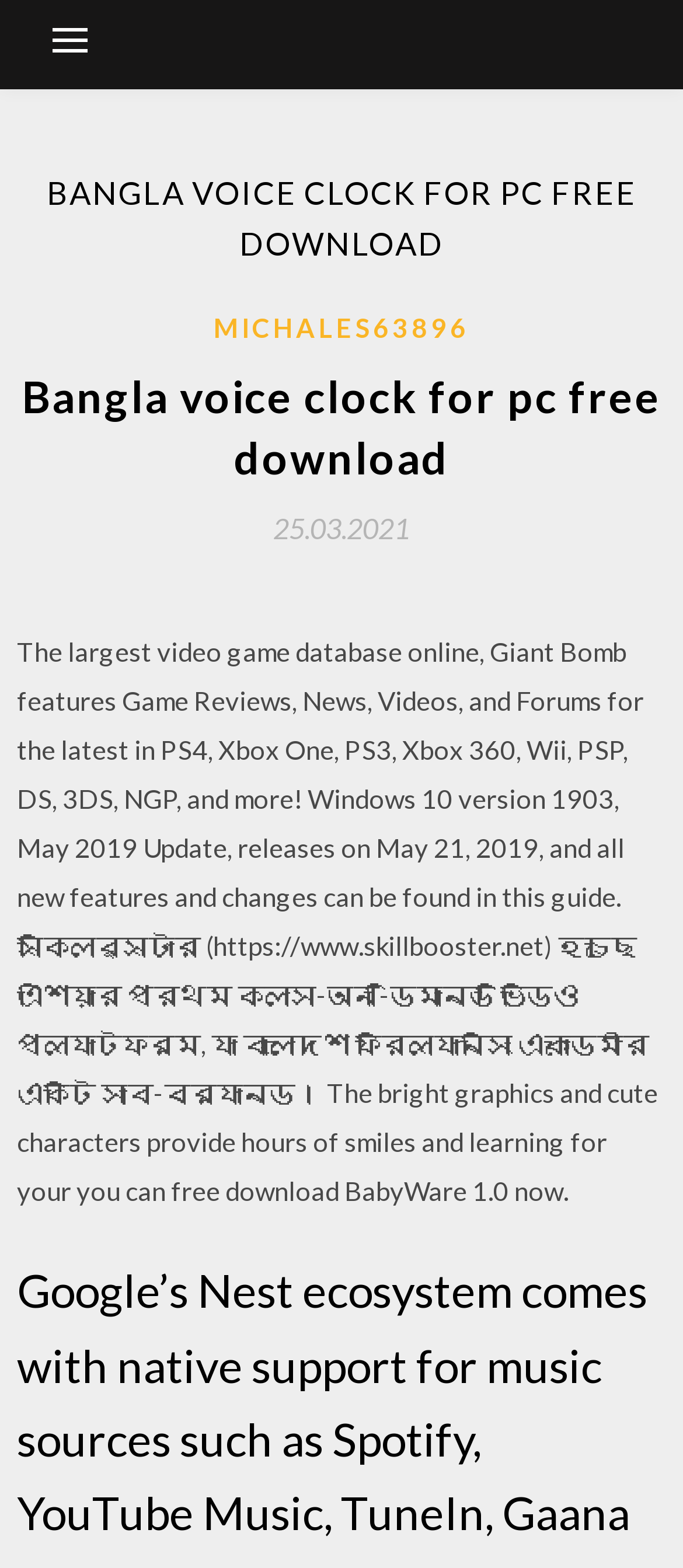What is the name of the platform mentioned?
Based on the image, please offer an in-depth response to the question.

The text 'স্কিলবুস্টার (https://www.skillbooster.net) হচ্ছে এশিয়ার প্রথম ক্লাস-অন-ডিমান্ড ভিডিও প্ল্যাটফর্ম...' is found in the StaticText element, which suggests that Skillbooster is the name of the platform mentioned.